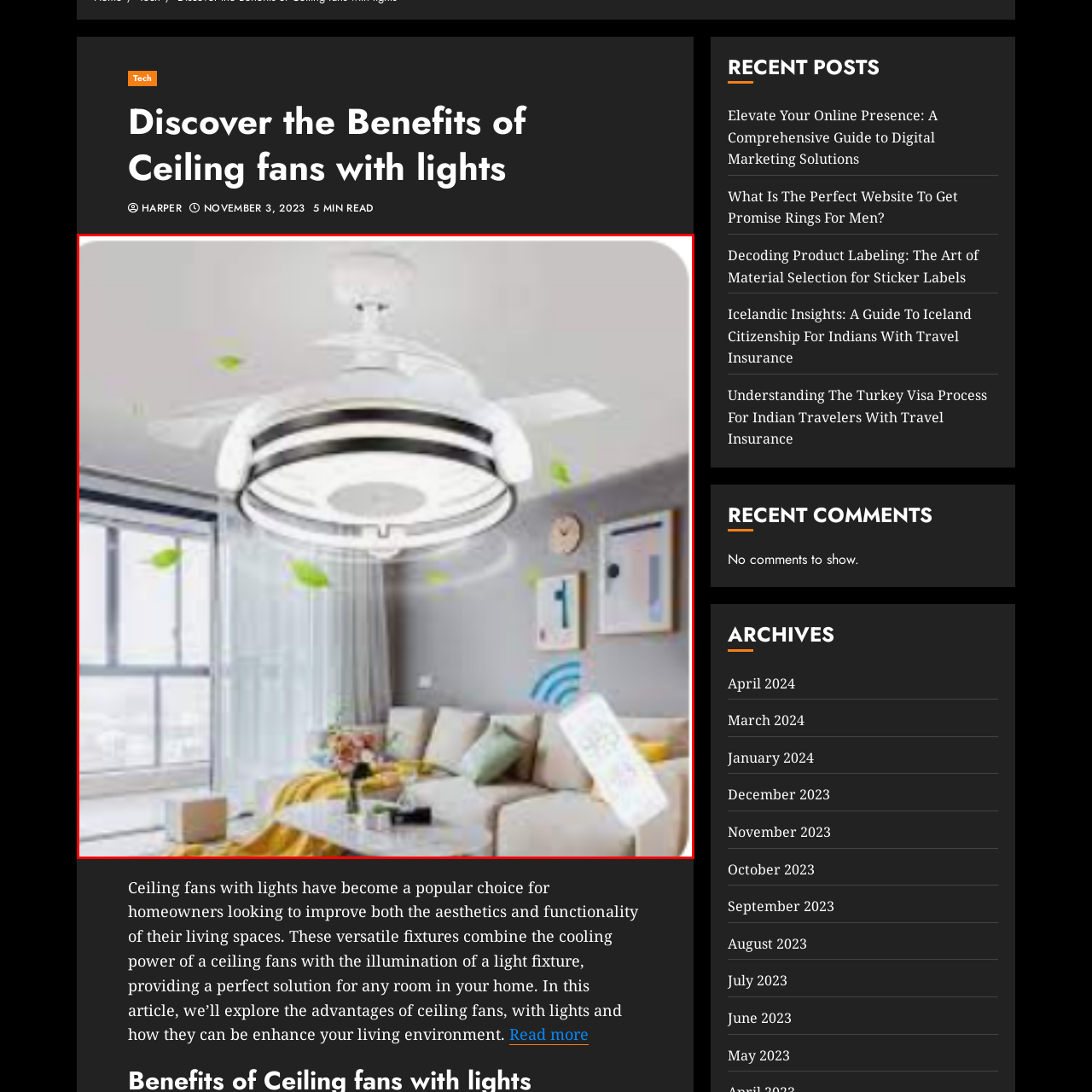What is the dual purpose of the ceiling fan?
Review the image encased within the red bounding box and supply a detailed answer according to the visual information available.

The caption highlights that the light from the fan illuminates the room, illustrating its dual purpose as both a cooling device and a source of light.